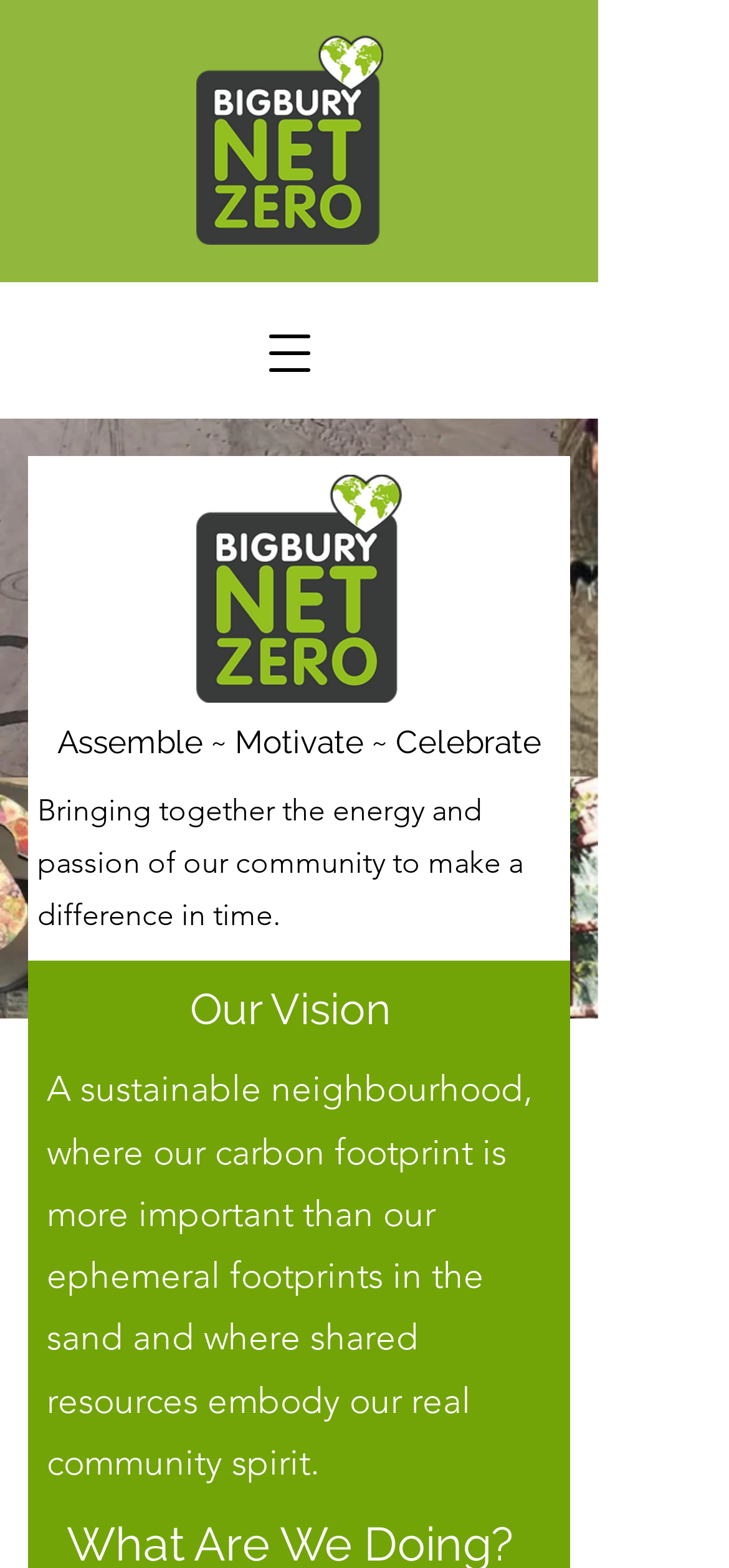What is the purpose of the community?
Please respond to the question with a detailed and well-explained answer.

The static text element on the webpage states 'Bringing together the energy and passion of our community to make a difference in time.' This implies that the community is working together to achieve a goal, and that goal is to make a difference in time.